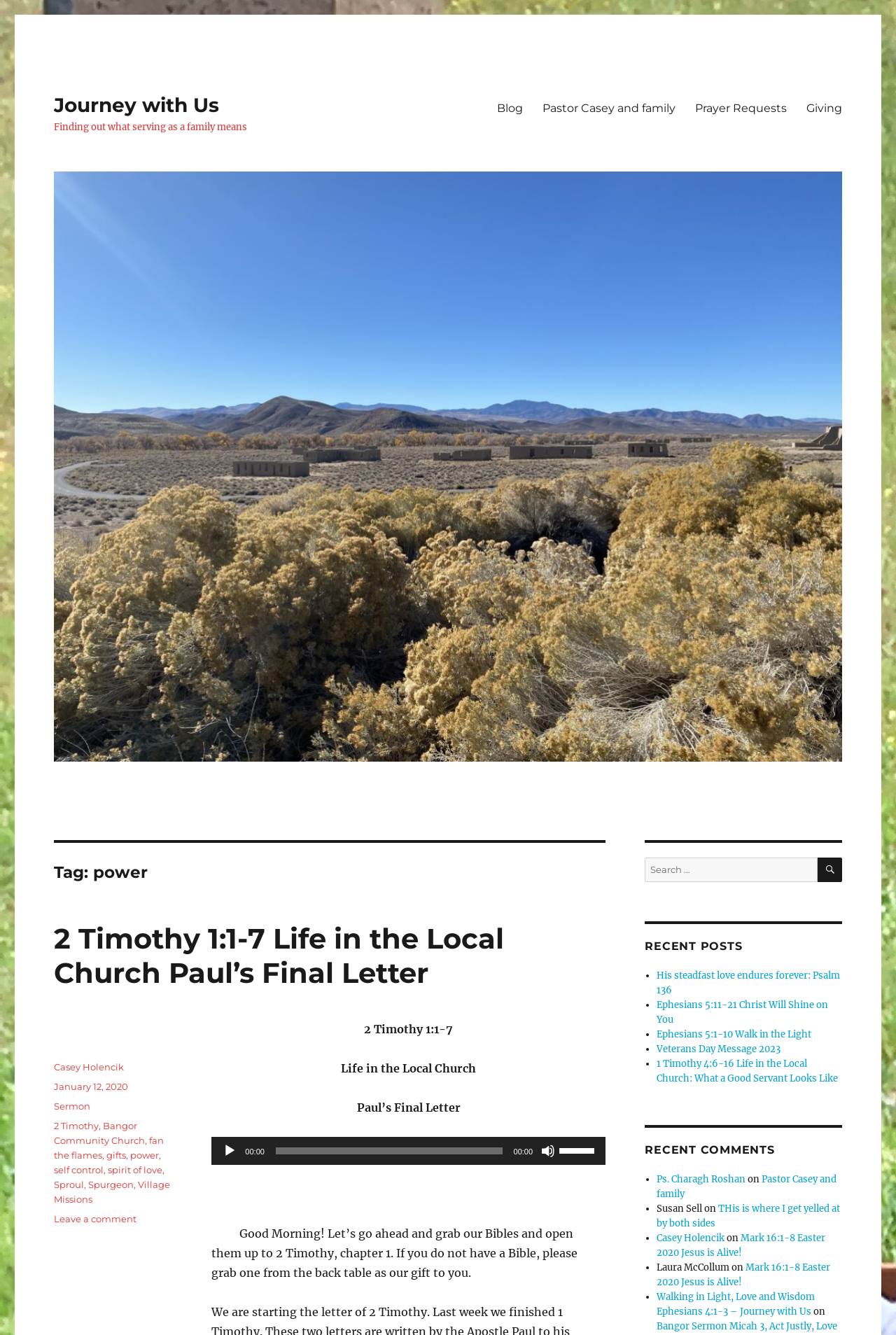Provide a thorough description of the webpage you see.

This webpage is about a Christian sermon or blog post titled "2 Timothy 1:1-7 Life in the Local Church Paul’s Final Letter". At the top, there is a navigation menu with links to "Blog", "Pastor Casey and family", "Prayer Requests", and "Giving". Below the navigation menu, there is a large link and an image, both labeled "Journey with Us". 

To the right of the image, there is a header section with a heading "Tag: power" and a subheading "2 Timothy 1:1-7 Life in the Local Church Paul’s Final Letter". Below the header section, there is an audio player with play, mute, and volume controls. 

The main content of the webpage is a sermon or blog post, which starts with a greeting and an invitation to open the Bible to 2 Timothy, chapter 1. The text is divided into paragraphs, and there are links to other related sermons or posts throughout the text.

At the bottom of the page, there is a footer section with information about the author, the date of posting, categories, and tags. There are also links to other related posts and a search bar.

On the right side of the page, there are two sections: "RECENT POSTS" and "RECENT COMMENTS". The "RECENT POSTS" section lists four recent posts with links to each post, and the "RECENT COMMENTS" section lists four recent comments with links to the corresponding posts.